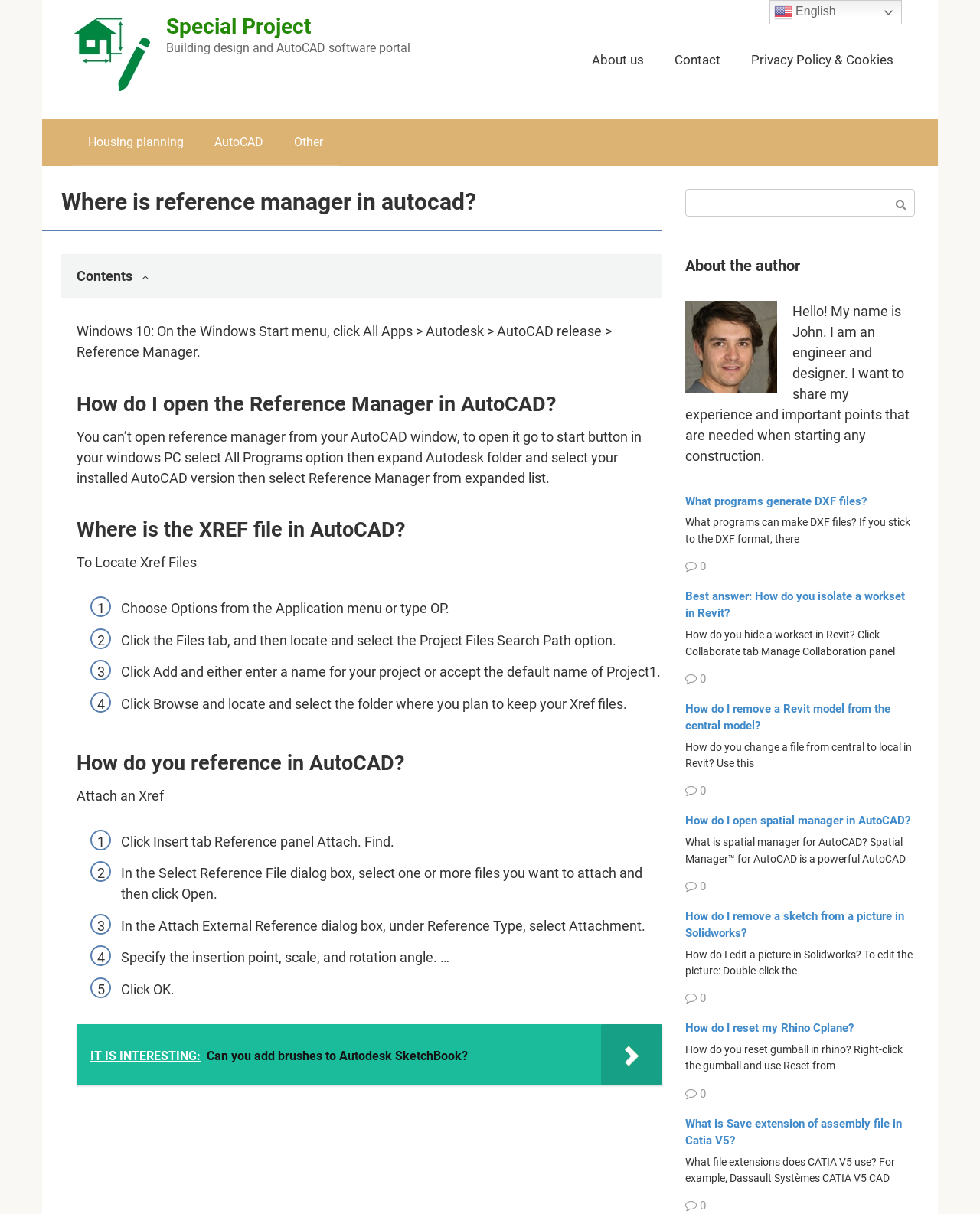Please locate the bounding box coordinates for the element that should be clicked to achieve the following instruction: "Search for something". Ensure the coordinates are given as four float numbers between 0 and 1, i.e., [left, top, right, bottom].

[0.699, 0.156, 0.934, 0.178]